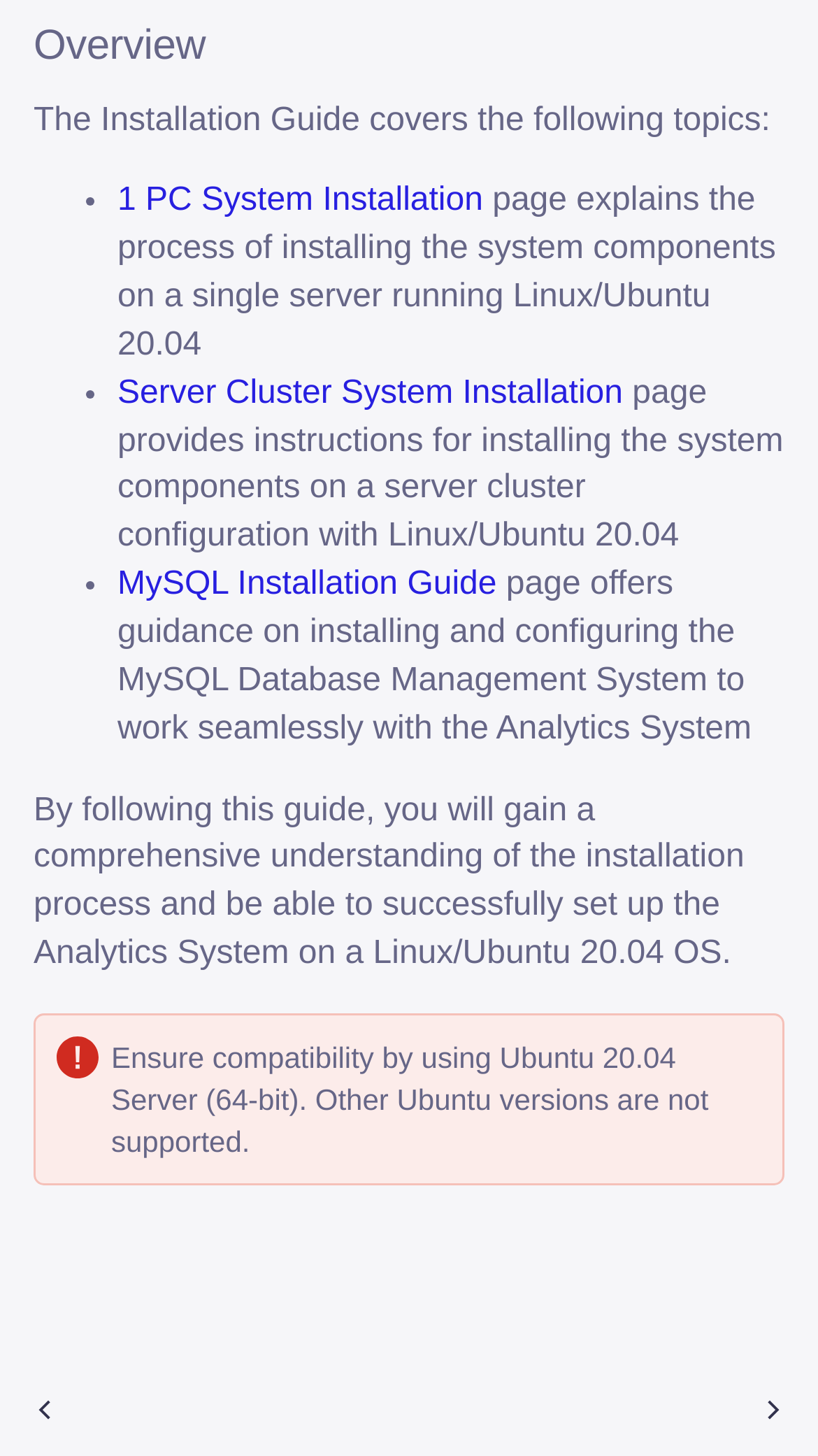Given the element description: "Linux: MySQL Installation Guide", predict the bounding box coordinates of this UI element. The coordinates must be four float numbers between 0 and 1, given as [left, top, right, bottom].

[0.097, 0.323, 0.774, 0.38]